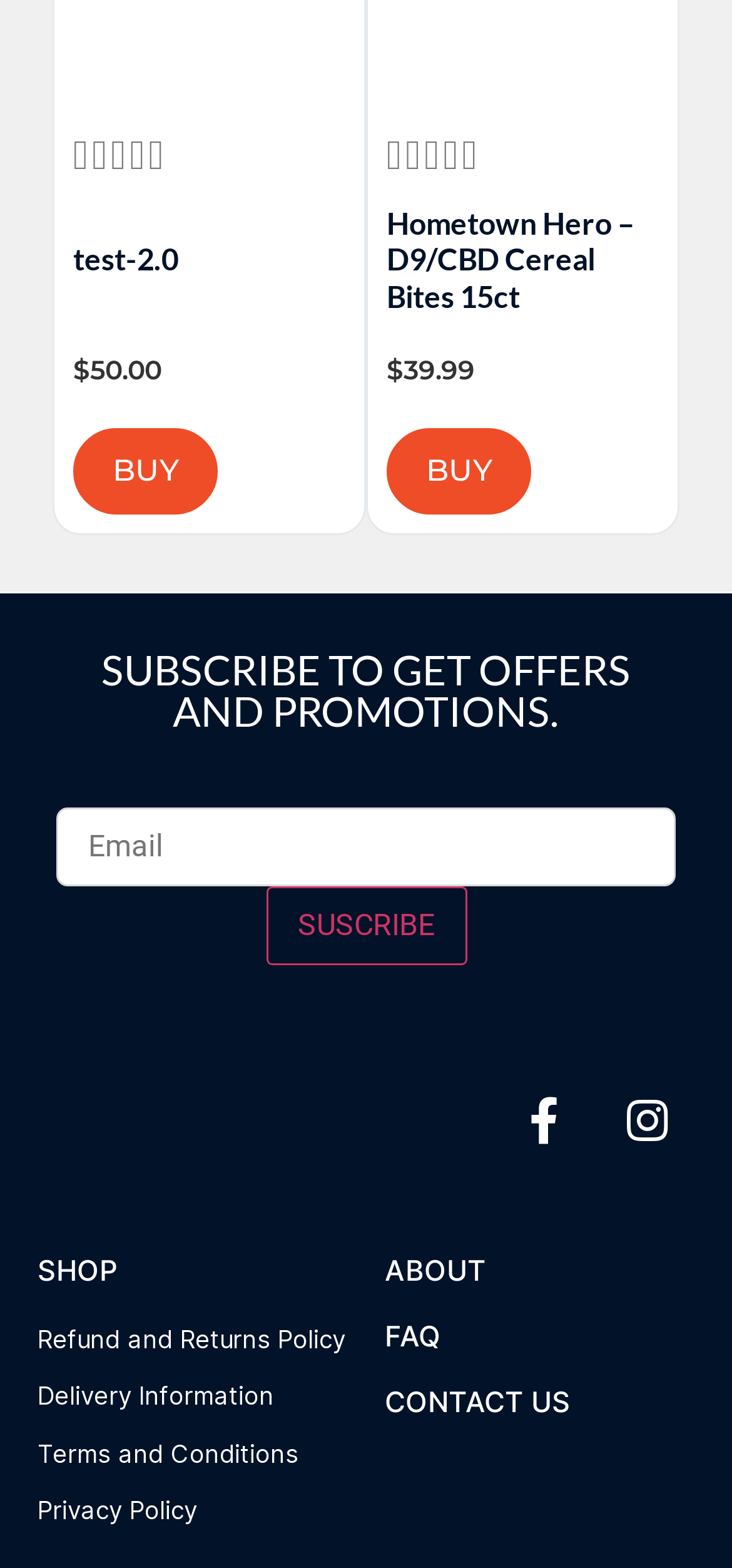Please predict the bounding box coordinates (top-left x, top-left y, bottom-right x, bottom-right y) for the UI element in the screenshot that fits the description: info@aliceamos.me

None